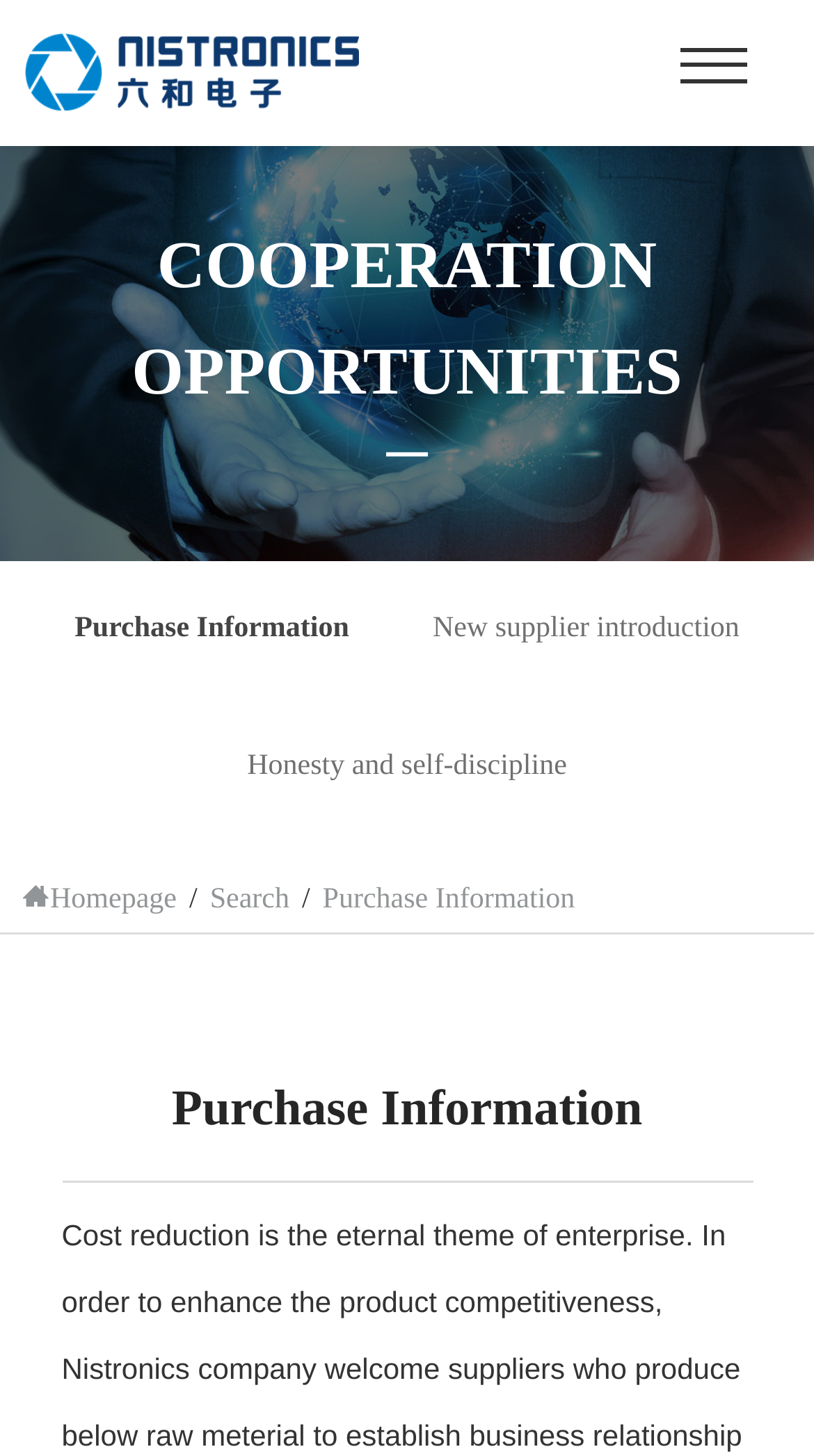Identify the bounding box of the HTML element described here: "Purchase Information". Provide the coordinates as four float numbers between 0 and 1: [left, top, right, bottom].

[0.092, 0.406, 0.429, 0.457]